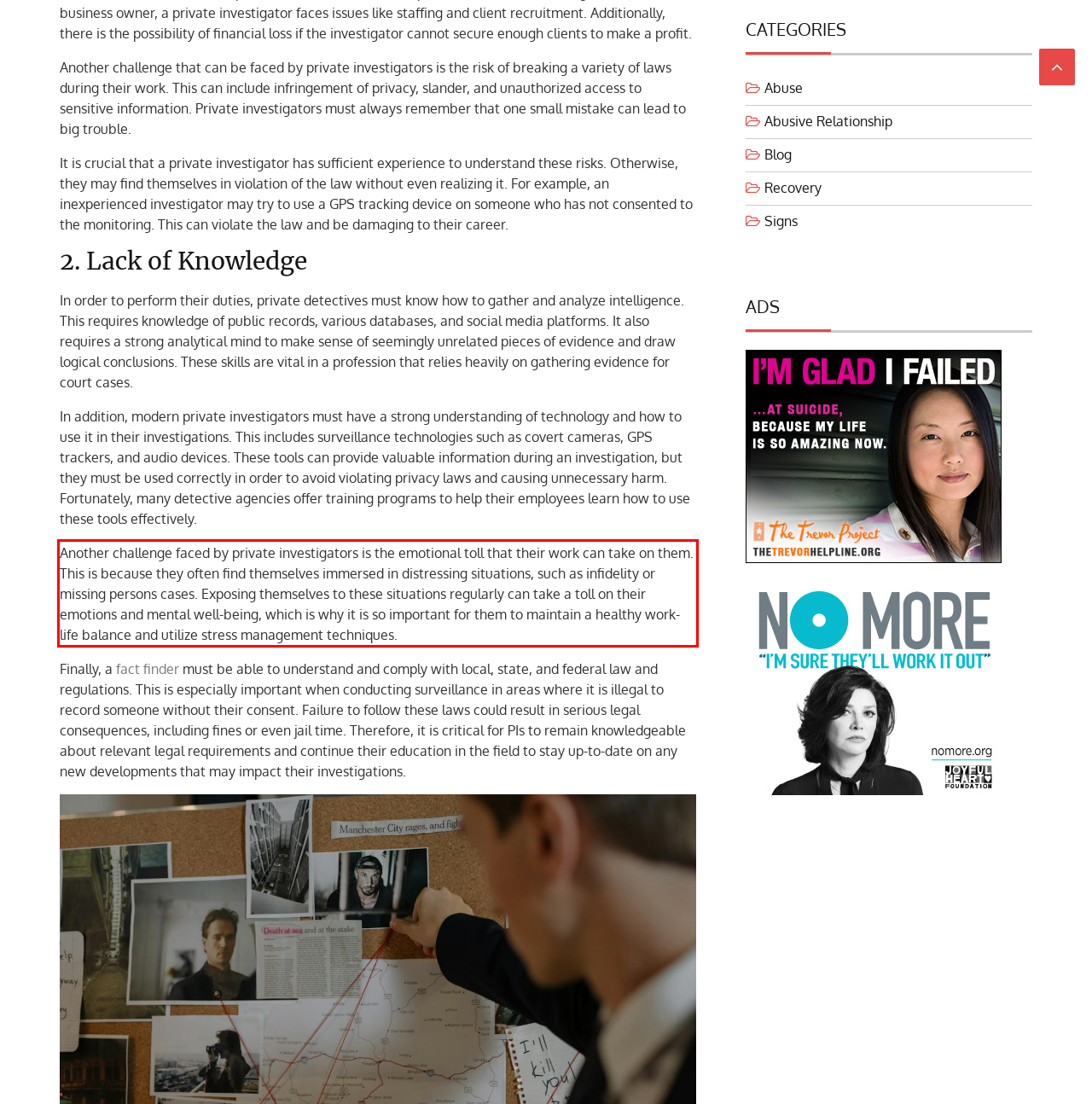Given a webpage screenshot with a red bounding box, perform OCR to read and deliver the text enclosed by the red bounding box.

Another challenge faced by private investigators is the emotional toll that their work can take on them. This is because they often find themselves immersed in distressing situations, such as infidelity or missing persons cases. Exposing themselves to these situations regularly can take a toll on their emotions and mental well-being, which is why it is so important for them to maintain a healthy work-life balance and utilize stress management techniques.